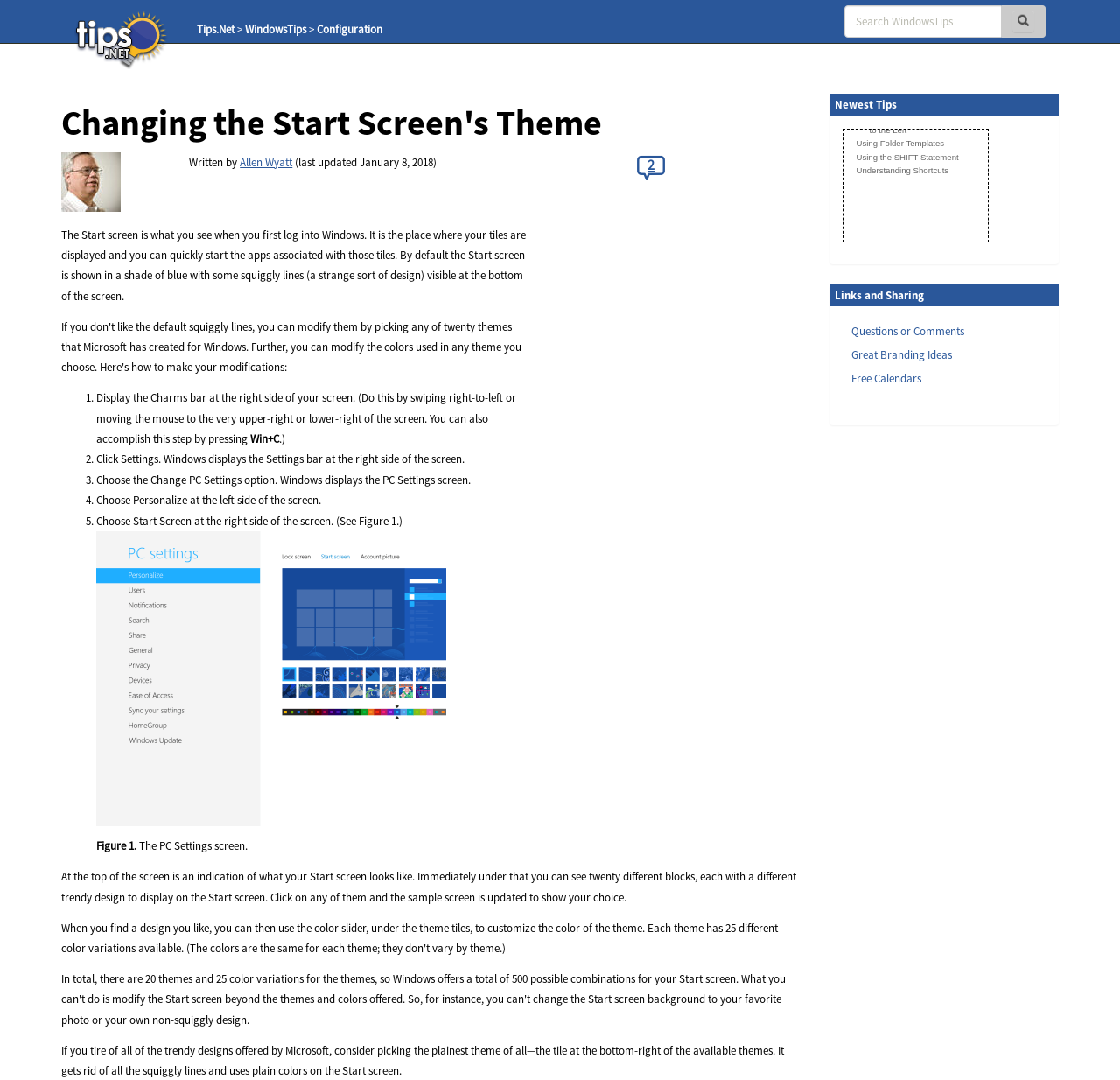Identify the bounding box coordinates for the element you need to click to achieve the following task: "Click on the link to change PC settings". The coordinates must be four float values ranging from 0 to 1, formatted as [left, top, right, bottom].

[0.283, 0.02, 0.341, 0.034]